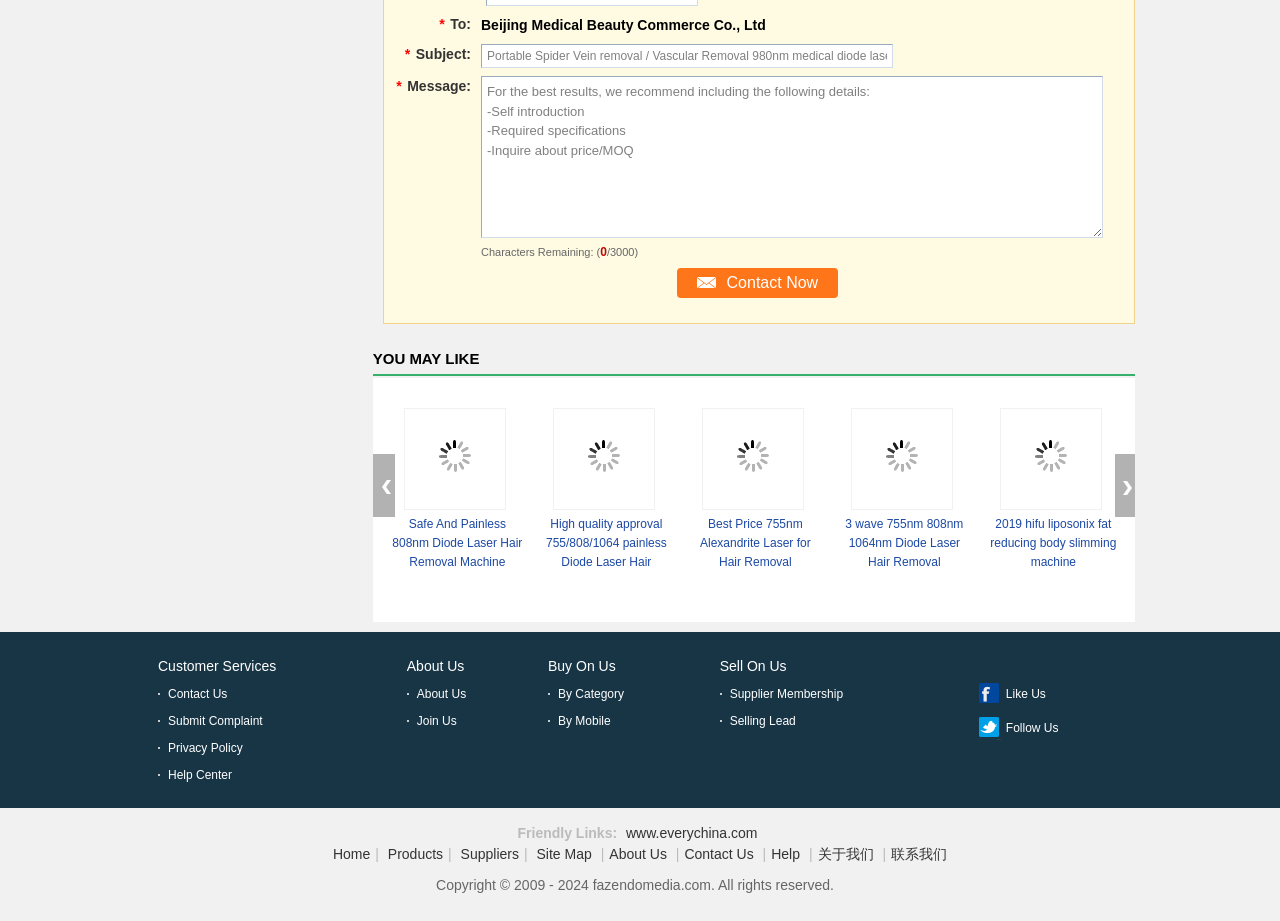Find the bounding box coordinates for the UI element that matches this description: "Sell On Us".

[0.562, 0.715, 0.615, 0.732]